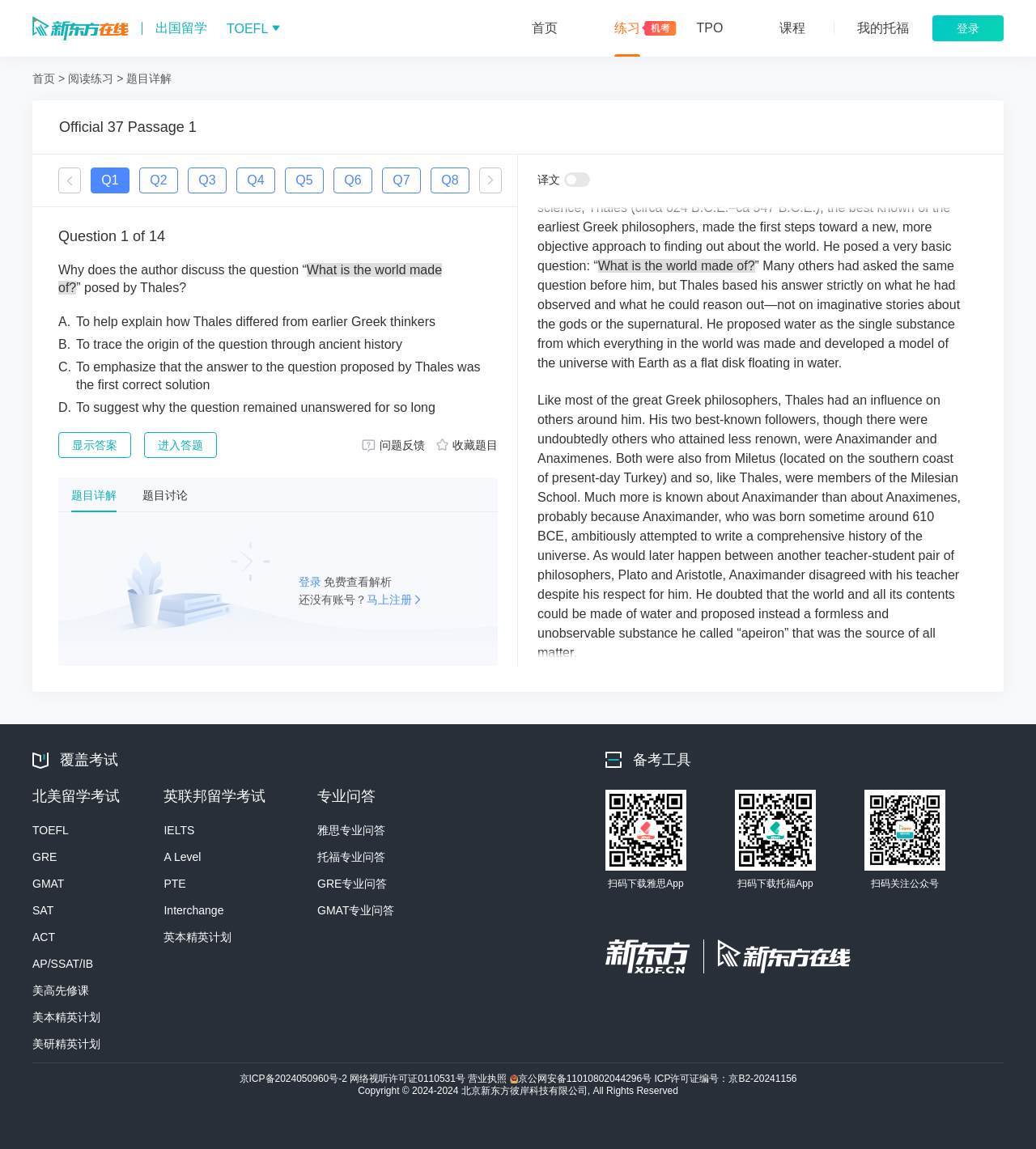Please locate the clickable area by providing the bounding box coordinates to follow this instruction: "Click on the '登录' button".

[0.923, 0.019, 0.945, 0.03]